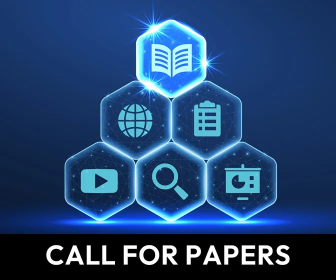What does the open book symbolize?
Provide a detailed and extensive answer to the question.

According to the caption, the open book at the top of the graphic symbolizes knowledge sharing and research, which implies that the graphic is related to academic or intellectual pursuits.